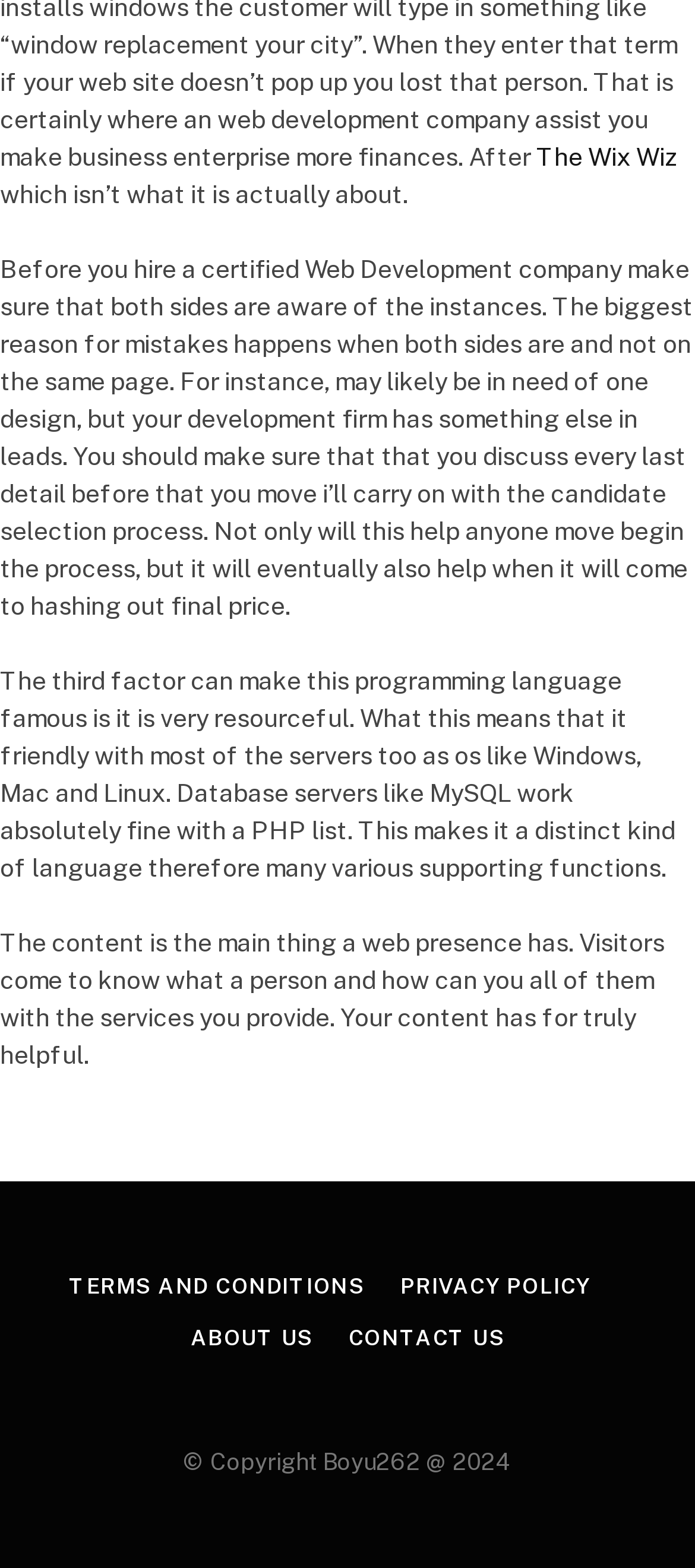Locate the UI element described as follows: "OK". Return the bounding box coordinates as four float numbers between 0 and 1 in the order [left, top, right, bottom].

None